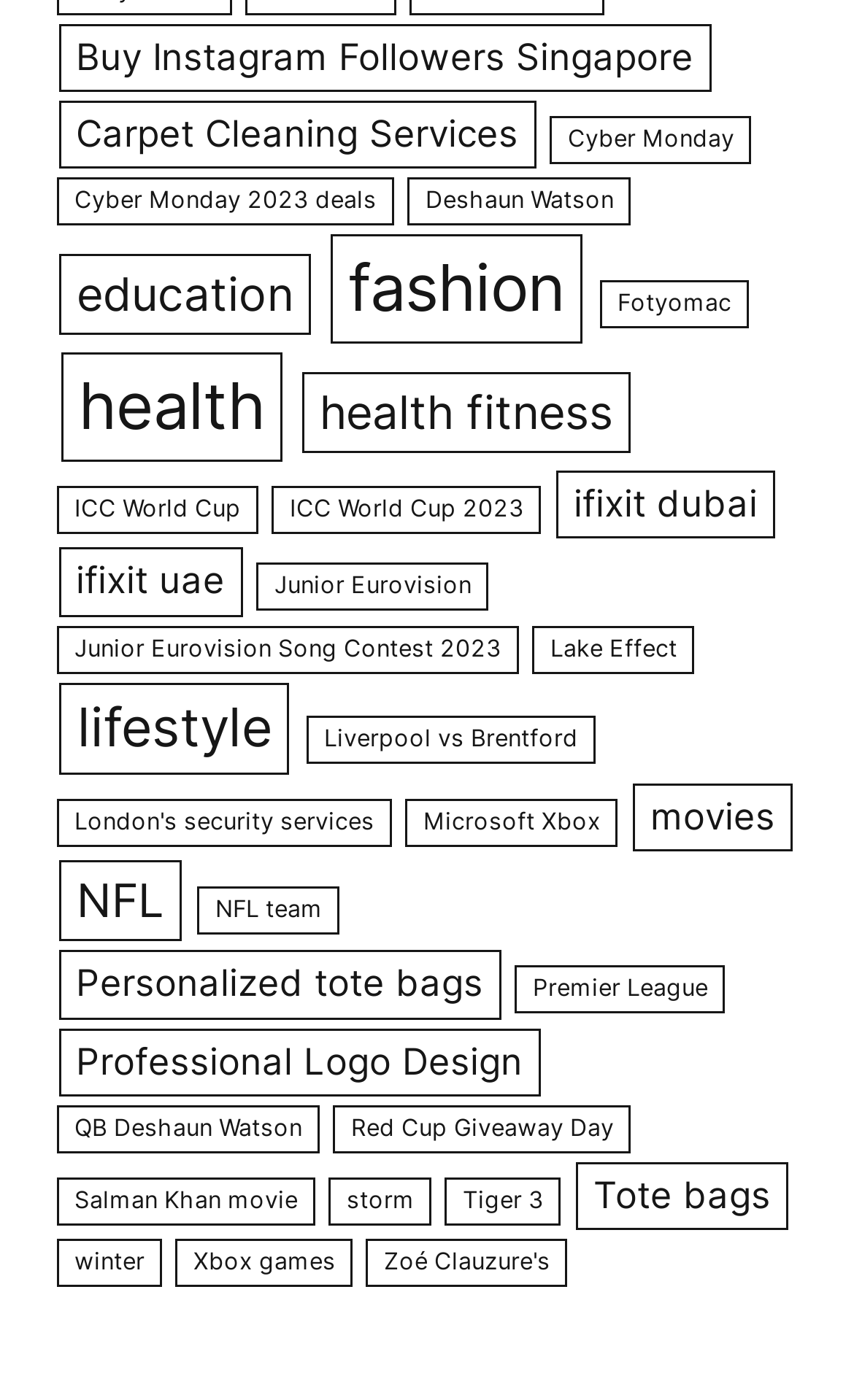Provide your answer to the question using just one word or phrase: How many items are related to health?

9